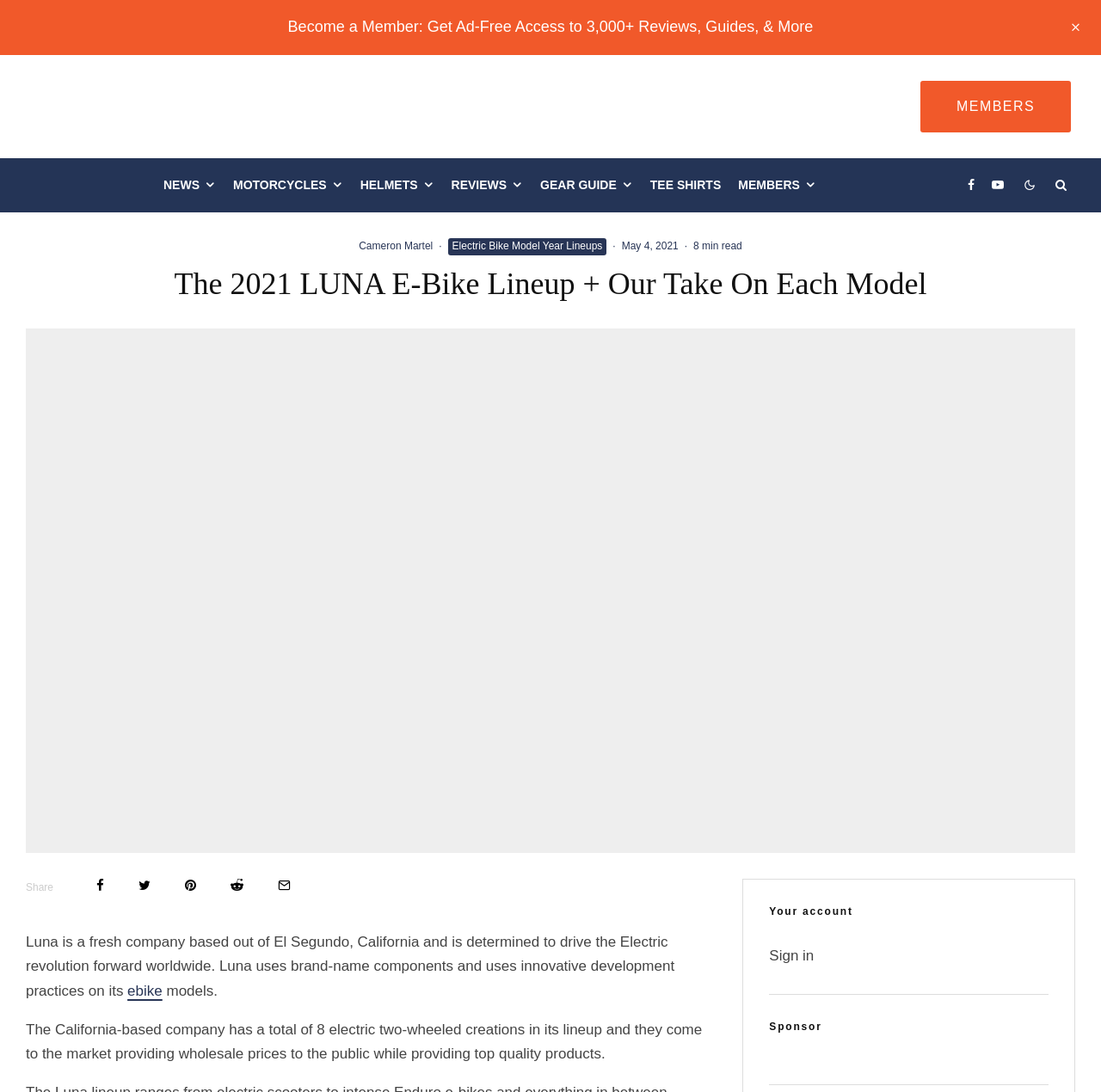Determine the bounding box coordinates for the region that must be clicked to execute the following instruction: "Visit Facebook page".

[0.871, 0.145, 0.893, 0.194]